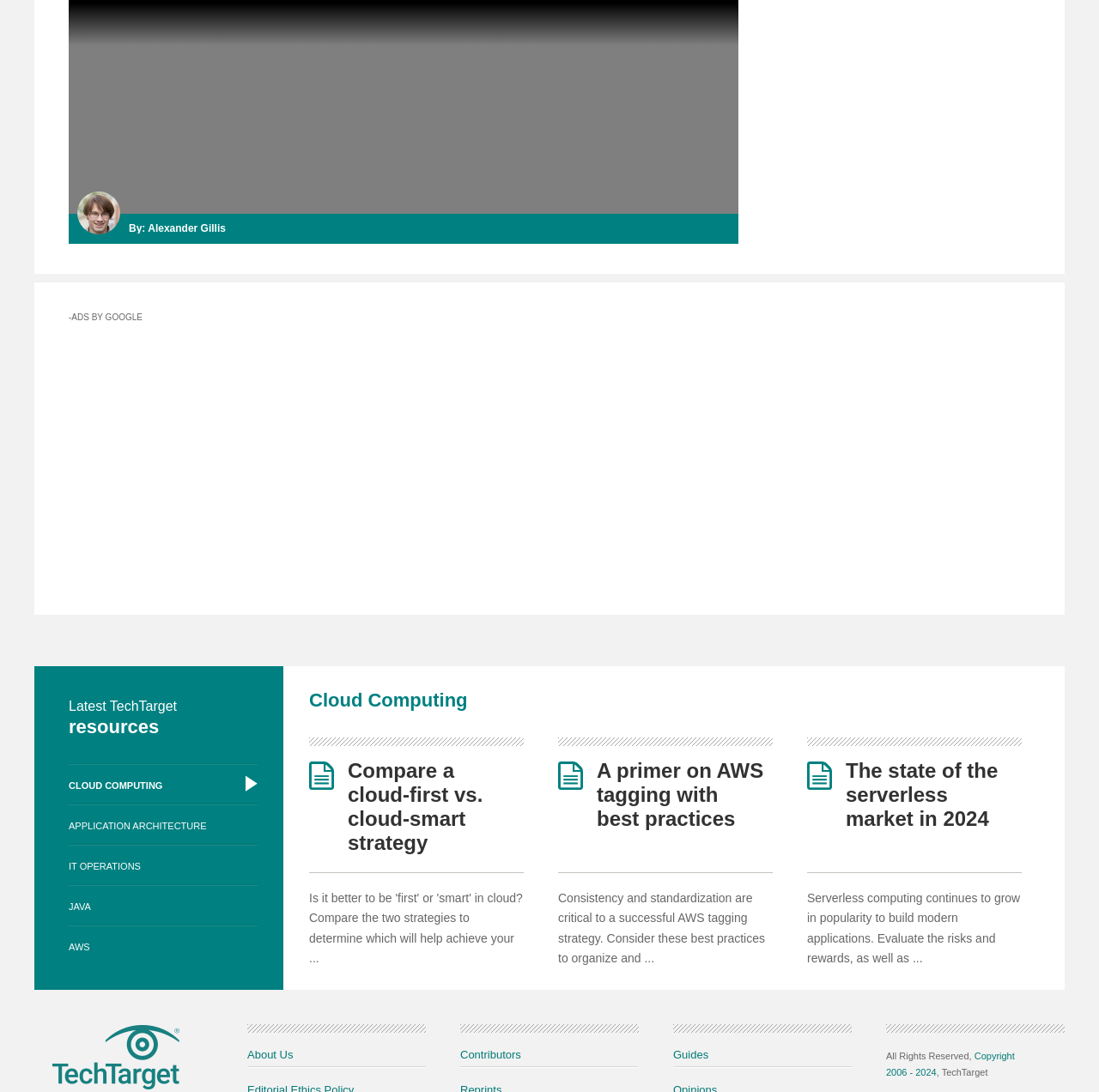Please reply to the following question with a single word or a short phrase:
What is the name of the person in the image?

AlexanderGillis